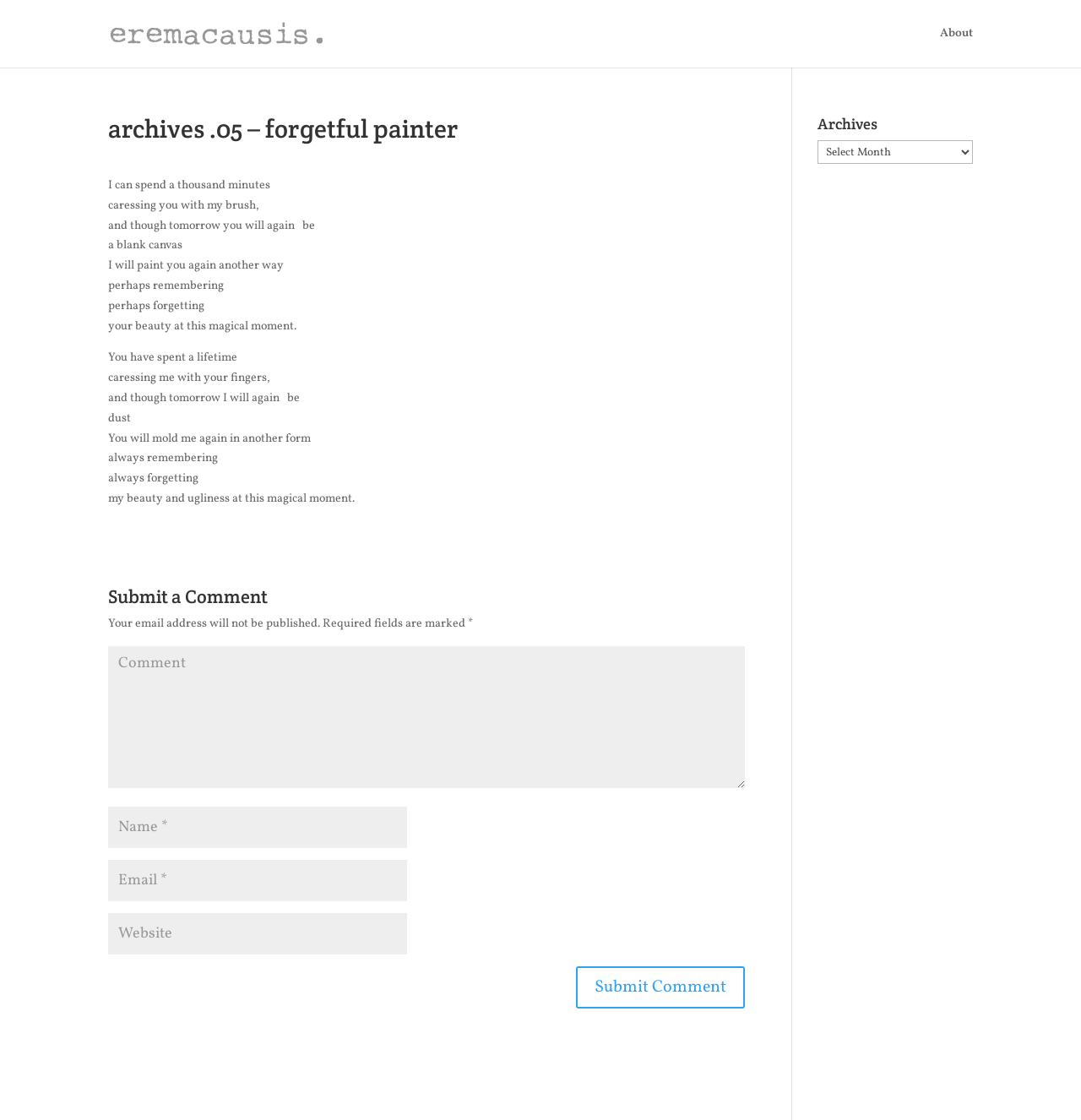Create a detailed summary of the webpage's content and design.

The webpage appears to be a blog post or article page with a poetic theme. At the top left, there is a link to "eremacausis" accompanied by a small image. On the top right, there is a link to "About" and a search bar.

The main content of the page is an article with a heading "archives.05 – forgetful painter". The article consists of several paragraphs of poetic text, with lines such as "I can spend a thousand minutes caressing you with my brush" and "You have spent a lifetime caressing me with your fingers". The text is arranged in a vertical column, with each line of text stacked below the previous one.

Below the article, there is a section for submitting a comment. This section includes a heading "Submit a Comment", followed by several text boxes for entering a name, email, and website, as well as a comment. There are also labels and notes indicating which fields are required.

On the right side of the page, there is a heading "Archives" with a dropdown combobox below it. This suggests that the page is part of a larger archive or collection of articles or posts.

Overall, the page has a simple and clean layout, with a focus on presenting the poetic text and allowing users to engage with it through comments.